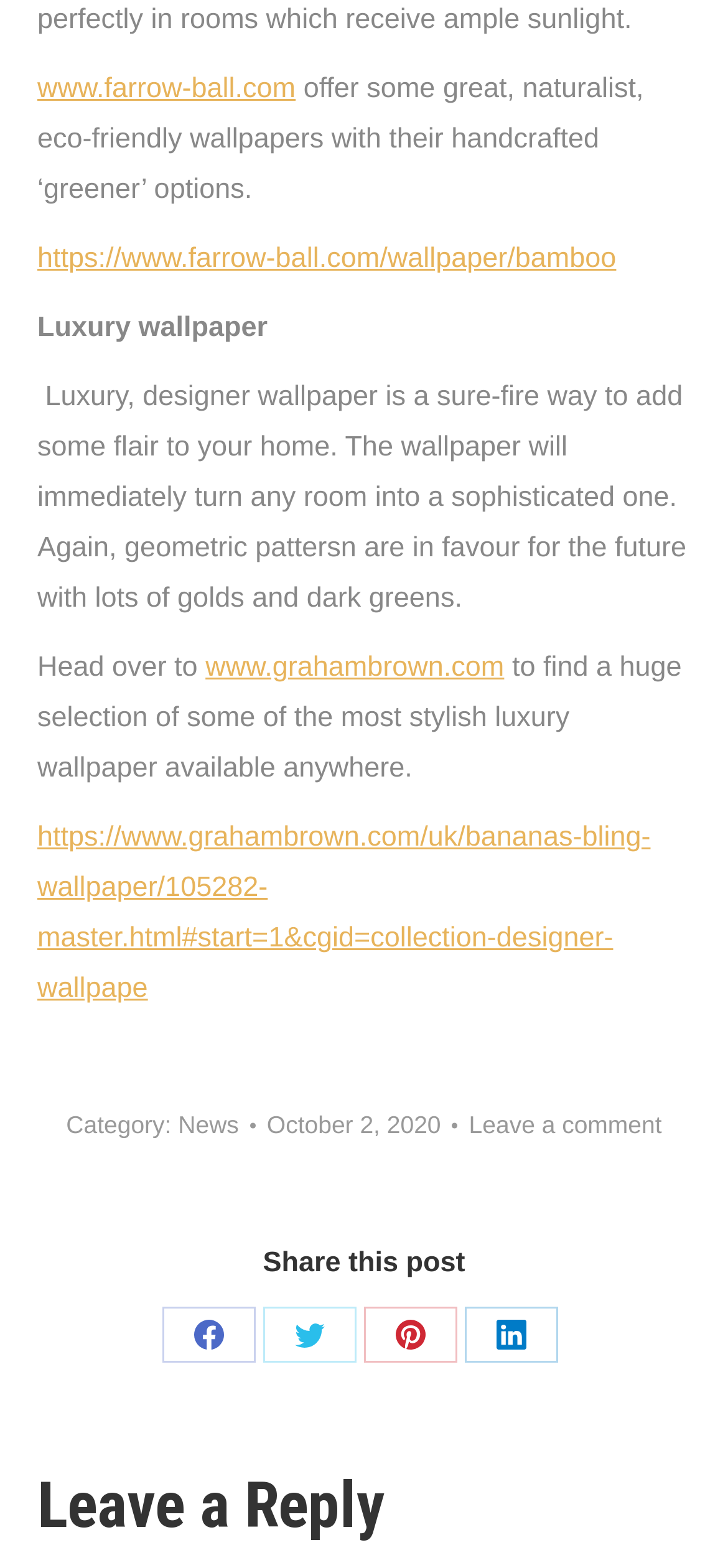What type of wallpaper is mentioned in the text?
Please utilize the information in the image to give a detailed response to the question.

The type of wallpaper mentioned in the text is luxury, which is described as a way to add flair to a home and make it sophisticated. This is mentioned in the StaticText element with the text 'Luxury wallpaper' and has a bounding box coordinate of [0.051, 0.199, 0.368, 0.219].